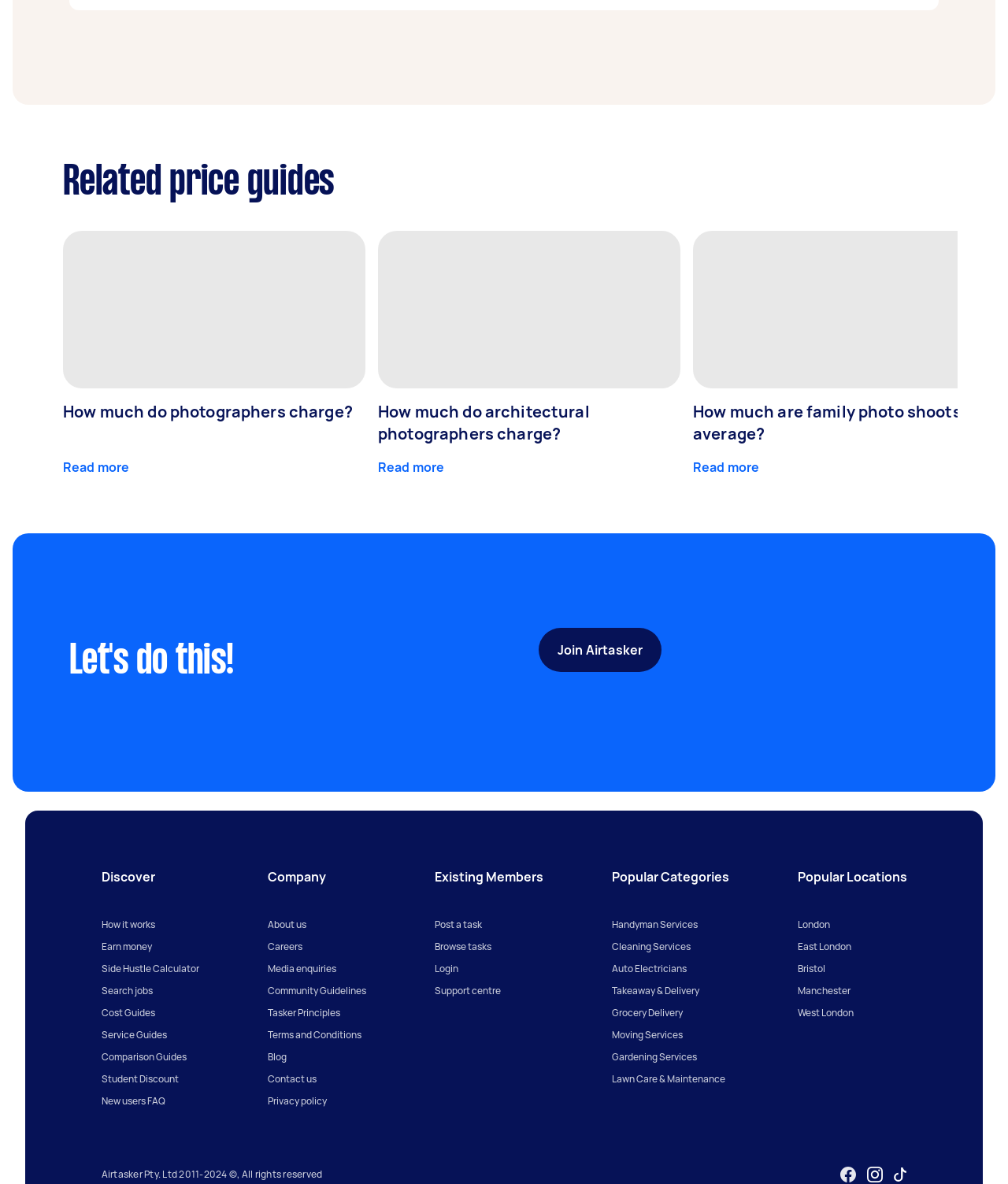Given the content of the image, can you provide a detailed answer to the question?
What is the purpose of the 'Join Airtasker' link?

The 'Join Airtasker' link is located in the middle of the webpage, and it has a static text element 'Discover' below it, suggesting that the purpose of this link is to discover something, possibly the features or services offered by Airtasker.